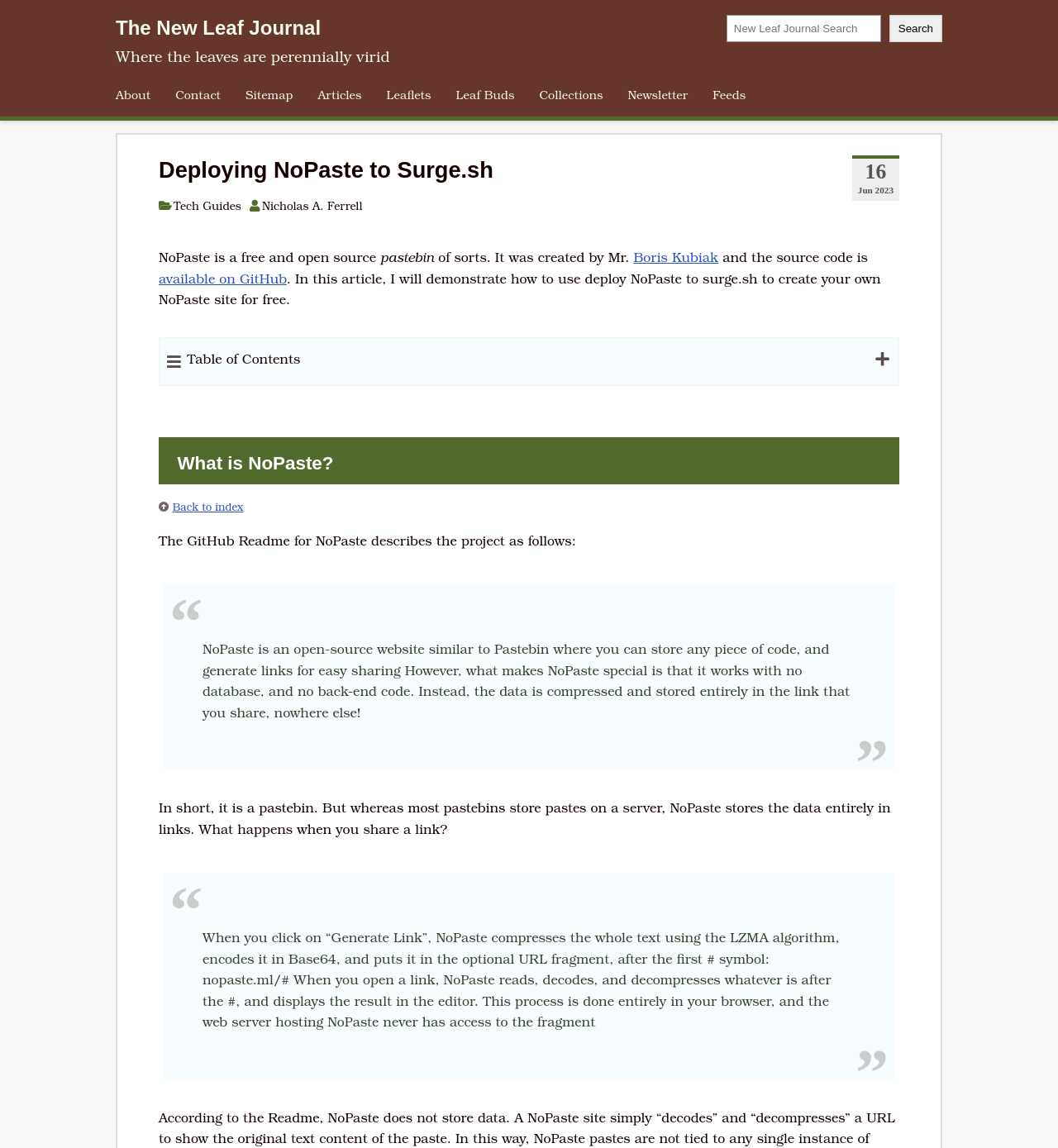Identify the bounding box coordinates of the clickable section necessary to follow the following instruction: "Search for something". The coordinates should be presented as four float numbers from 0 to 1, i.e., [left, top, right, bottom].

[0.687, 0.013, 0.891, 0.037]